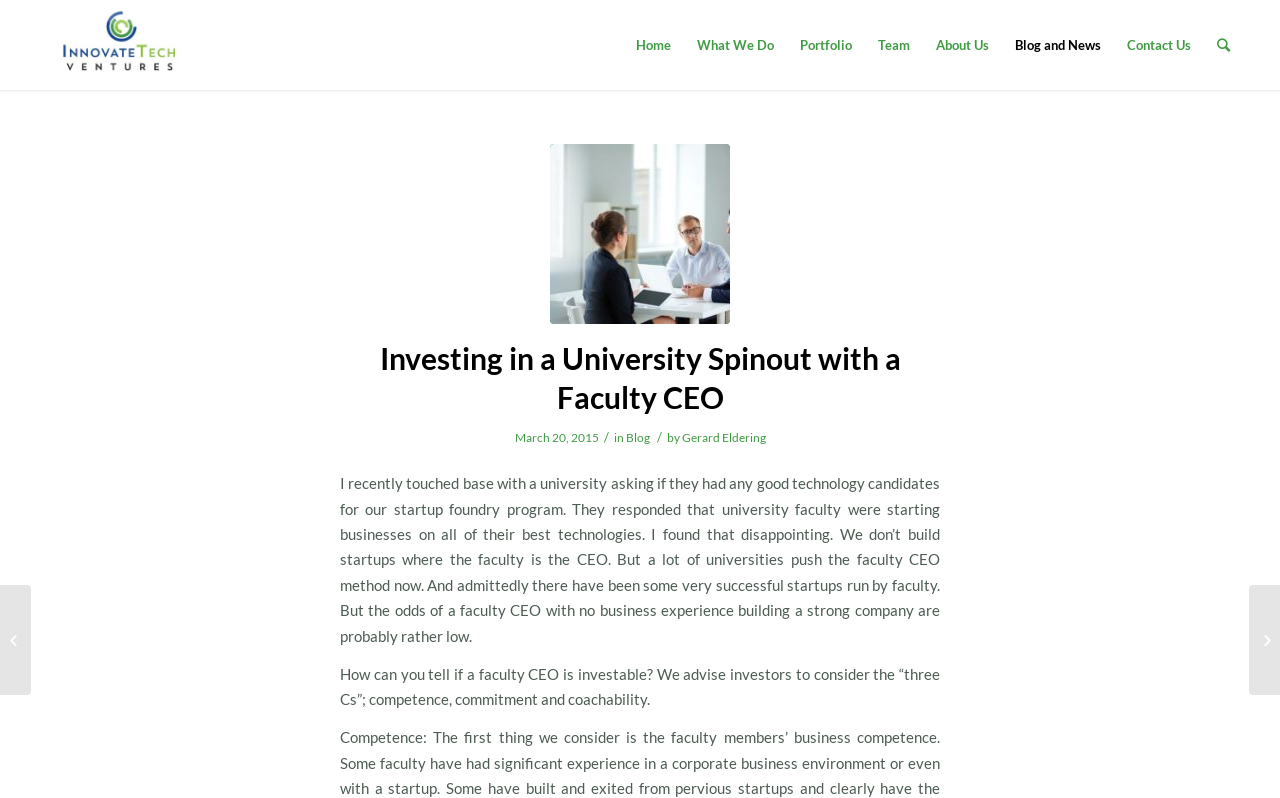Answer this question using a single word or a brief phrase:
What is the topic of the blog post?

Investing in a University Spinout